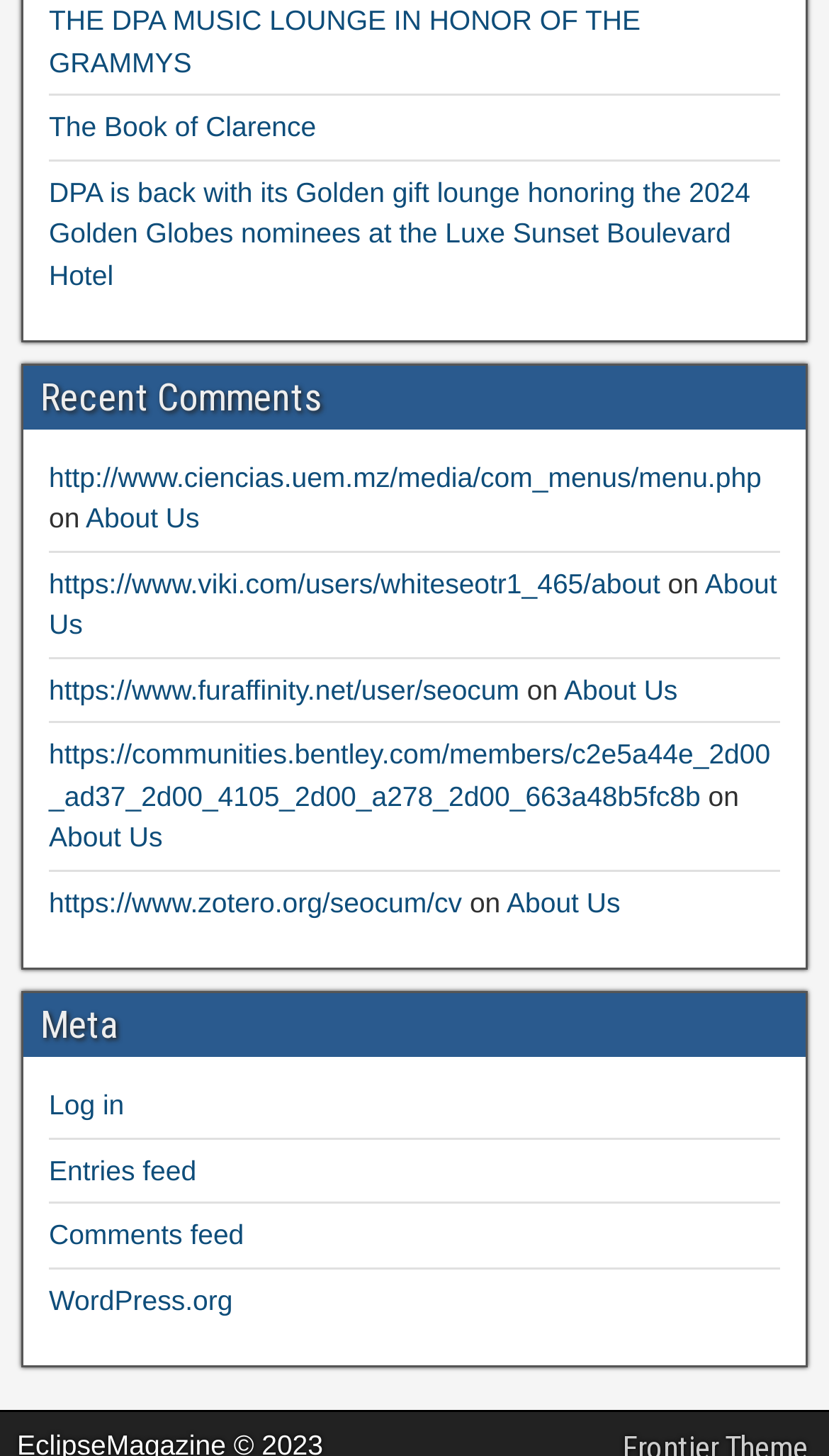Consider the image and give a detailed and elaborate answer to the question: 
What is the name of the music lounge?

The question asks for the name of the music lounge, which can be found in the first link element with the text 'THE DPA MUSIC LOUNGE IN HONOR OF THE GRAMMYS'.